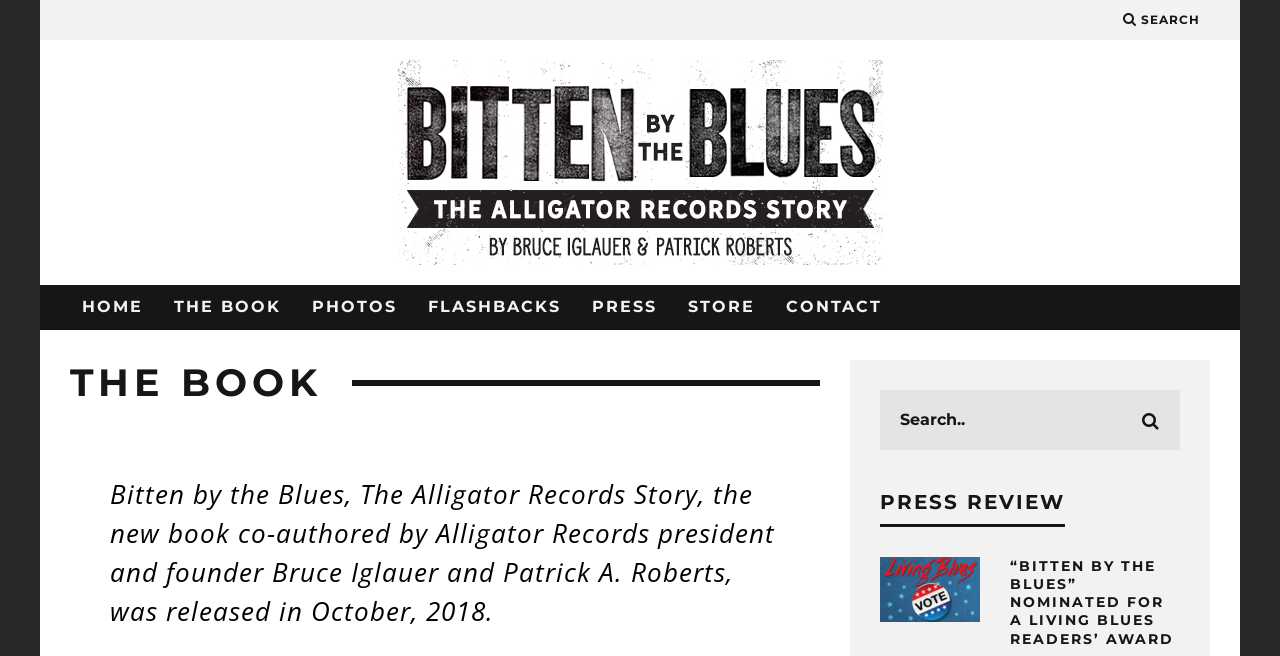Please mark the clickable region by giving the bounding box coordinates needed to complete this instruction: "Click on the 'Previous Item' button".

None